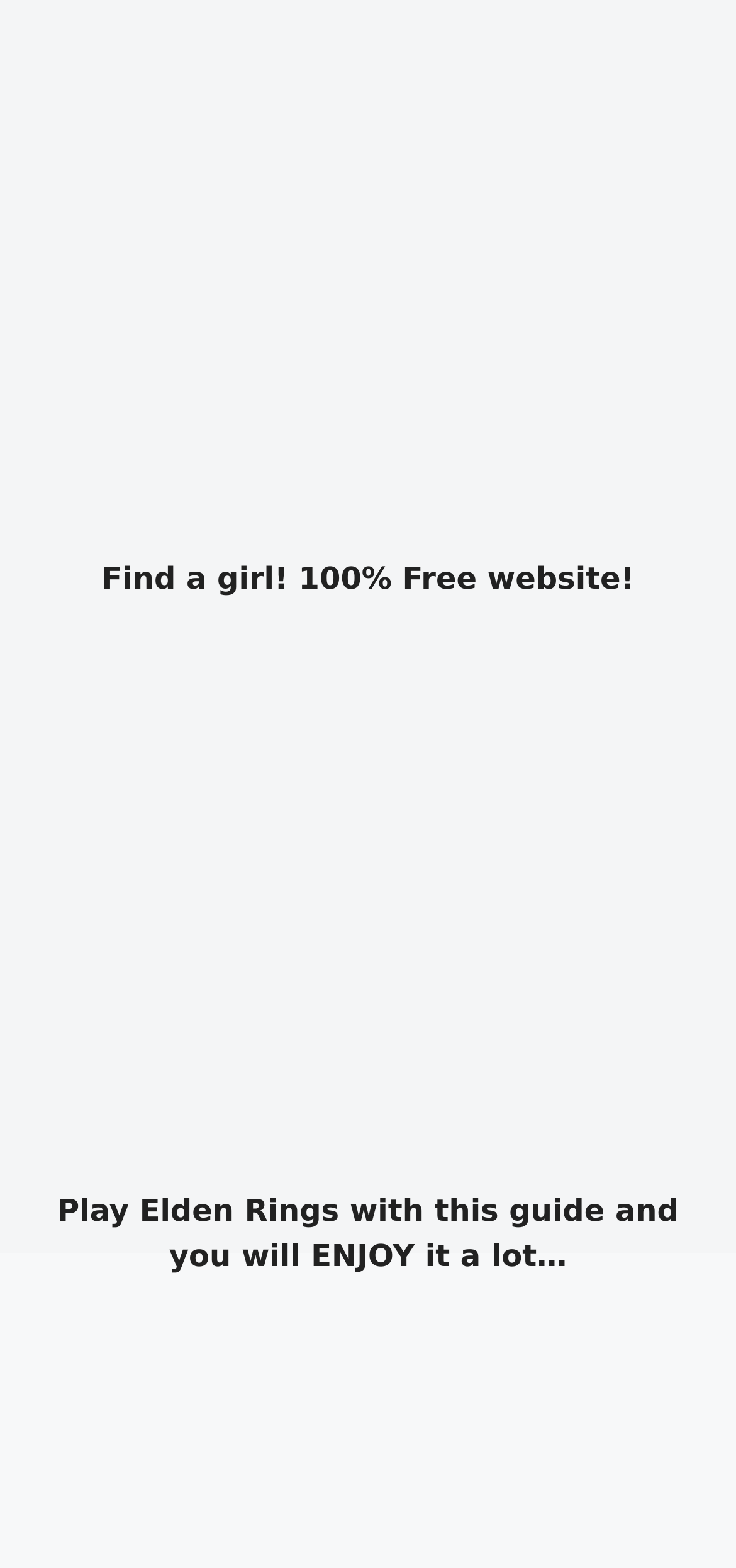Using the description: "MYTOPSCHOOLS", identify the bounding box of the corresponding UI element in the screenshot.

[0.026, 0.416, 0.974, 0.824]